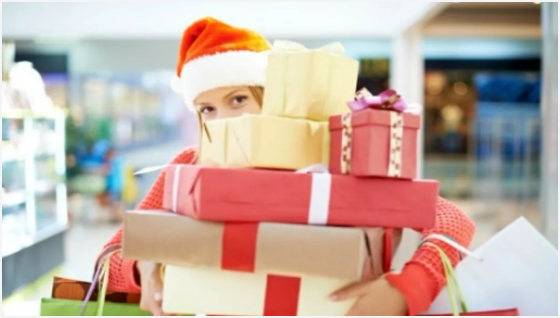Give a short answer to this question using one word or a phrase:
What is the dominant color of the wrapping paper?

Red